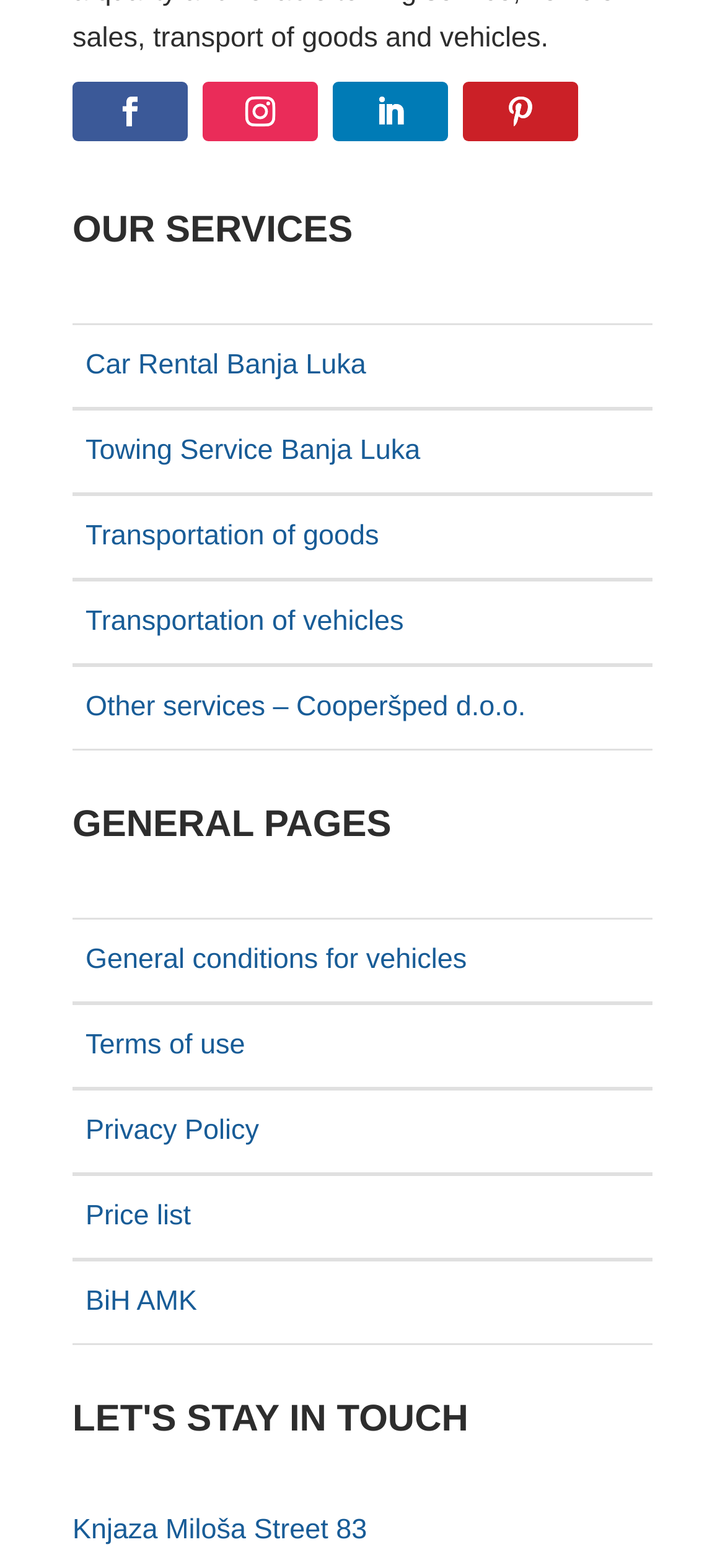What is the address of the company?
Look at the screenshot and provide an in-depth answer.

I looked at the link under the 'LET'S STAY IN TOUCH' heading and found that the address of the company is 'Knjaza Miloša Street 83'.